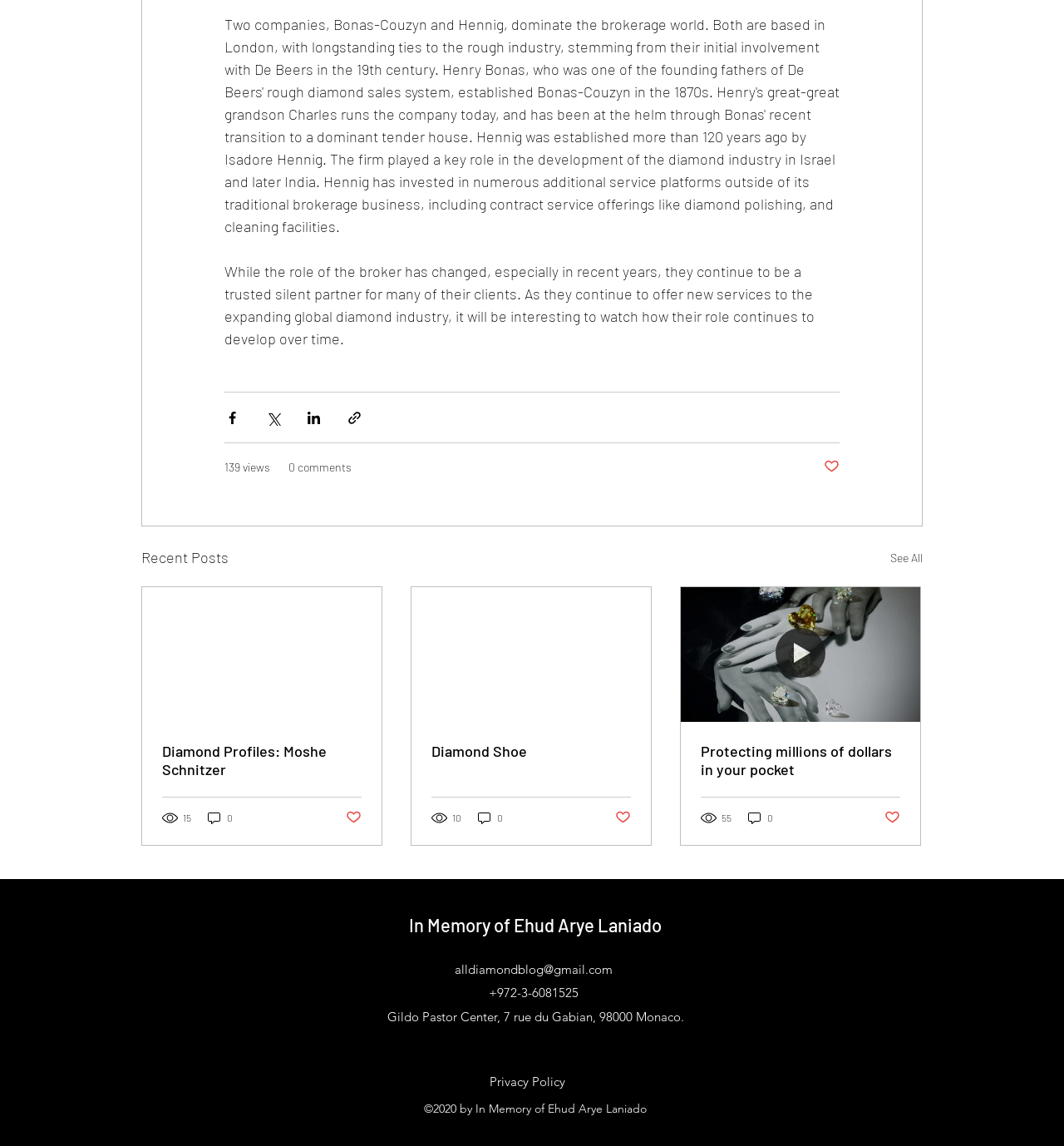How many views does the article 'Protecting millions of dollars in your pocket' have?
Based on the image, give a concise answer in the form of a single word or short phrase.

55